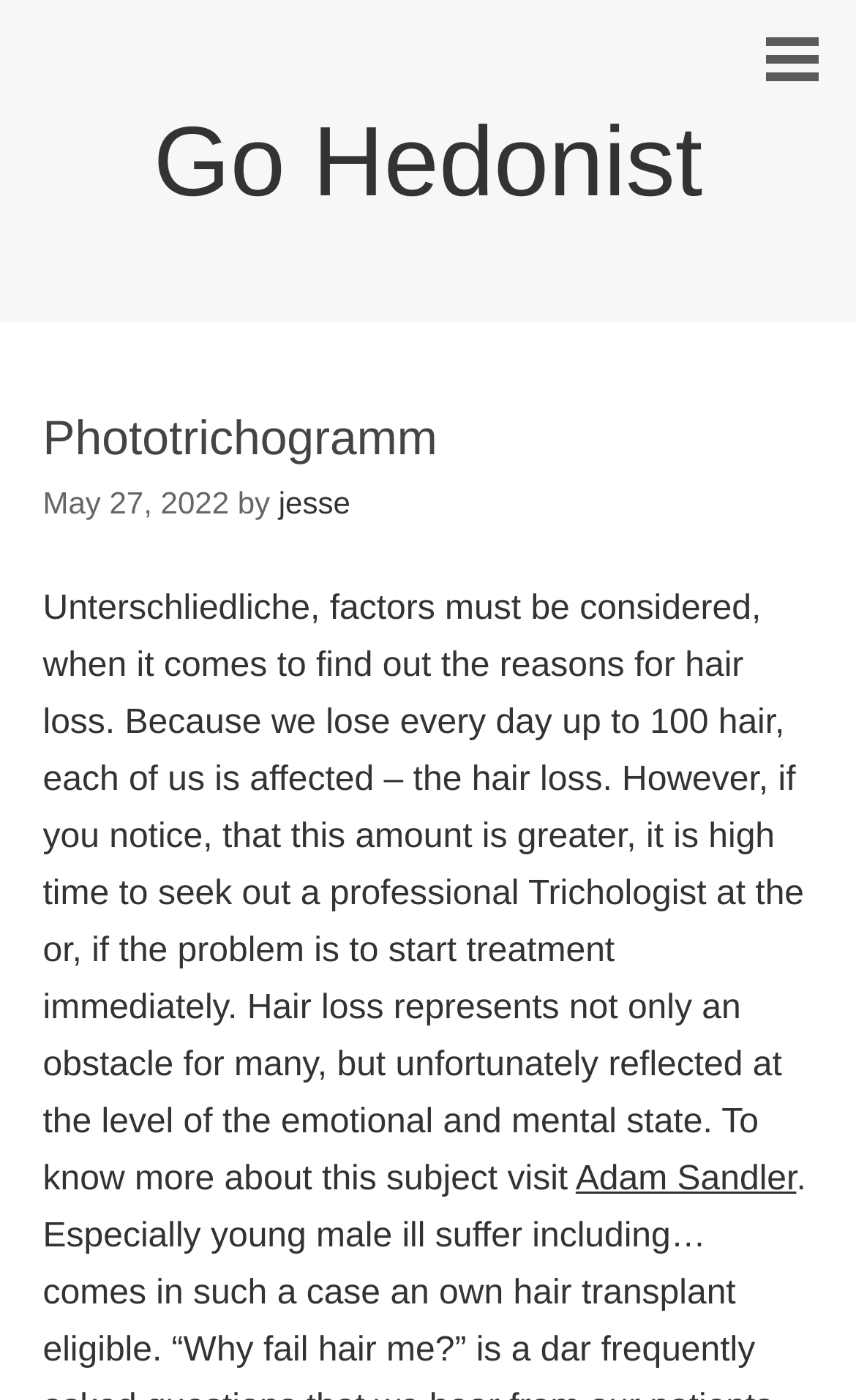What is mentioned as a possible solution to hair loss?
Relying on the image, give a concise answer in one word or a brief phrase.

seek out a professional Trichologist